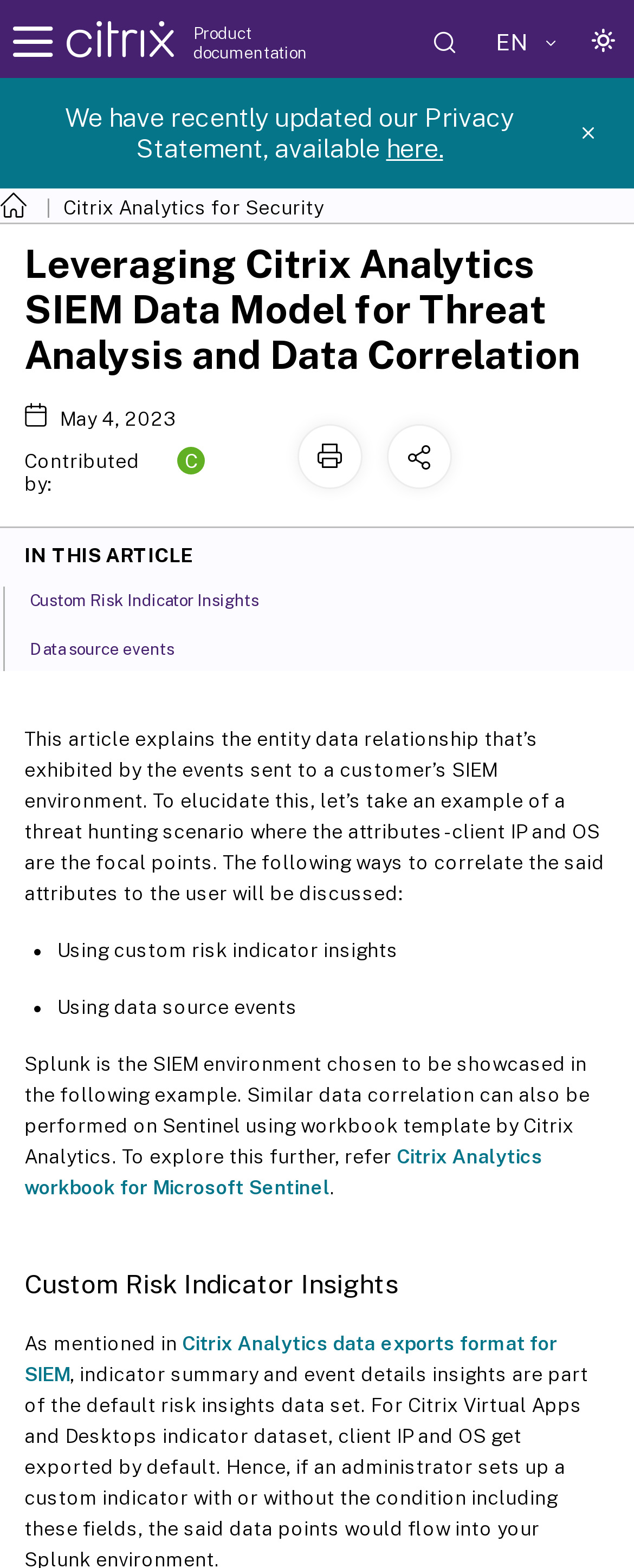Elaborate on the different components and information displayed on the webpage.

The webpage appears to be an article discussing the entity data relationship in a customer's SIEM environment, specifically in the context of threat hunting. 

At the top of the page, there are several links and buttons, including a link to "Product documentation" and a button with an icon. On the right side, there is a language selection button with the current language "EN" and a dropdown menu. 

Below these elements, there is a notification about an updated Privacy Statement, with a link to access it. 

The main content of the article begins with a breadcrumb navigation menu, which shows the current location within the website. 

The article's title, "Leveraging Citrix Analytics SIEM Data Model for Threat Analysis and Data Correlation", is displayed prominently. 

The article's content is divided into sections, with headings and bullet points. The first section explains the entity data relationship, with an example of a threat hunting scenario. 

There are two bullet points, discussing using custom risk indicator insights and using data source events. 

The next section appears to provide more information about the example, mentioning Splunk as the SIEM environment used. There is a link to a Citrix Analytics workbook for Microsoft Sentinel. 

The article continues with a section about custom risk indicator insights, which includes a link to Citrix Analytics data exports format for SIEM. 

At the bottom of the page, there is information about the article, including the title, the date "May 4, 2023", and the contributor's name. 

There is also a table of contents, labeled "IN THIS ARTICLE", with links to the different sections of the article, including "Custom Risk Indicator Insights" and "Data source events".